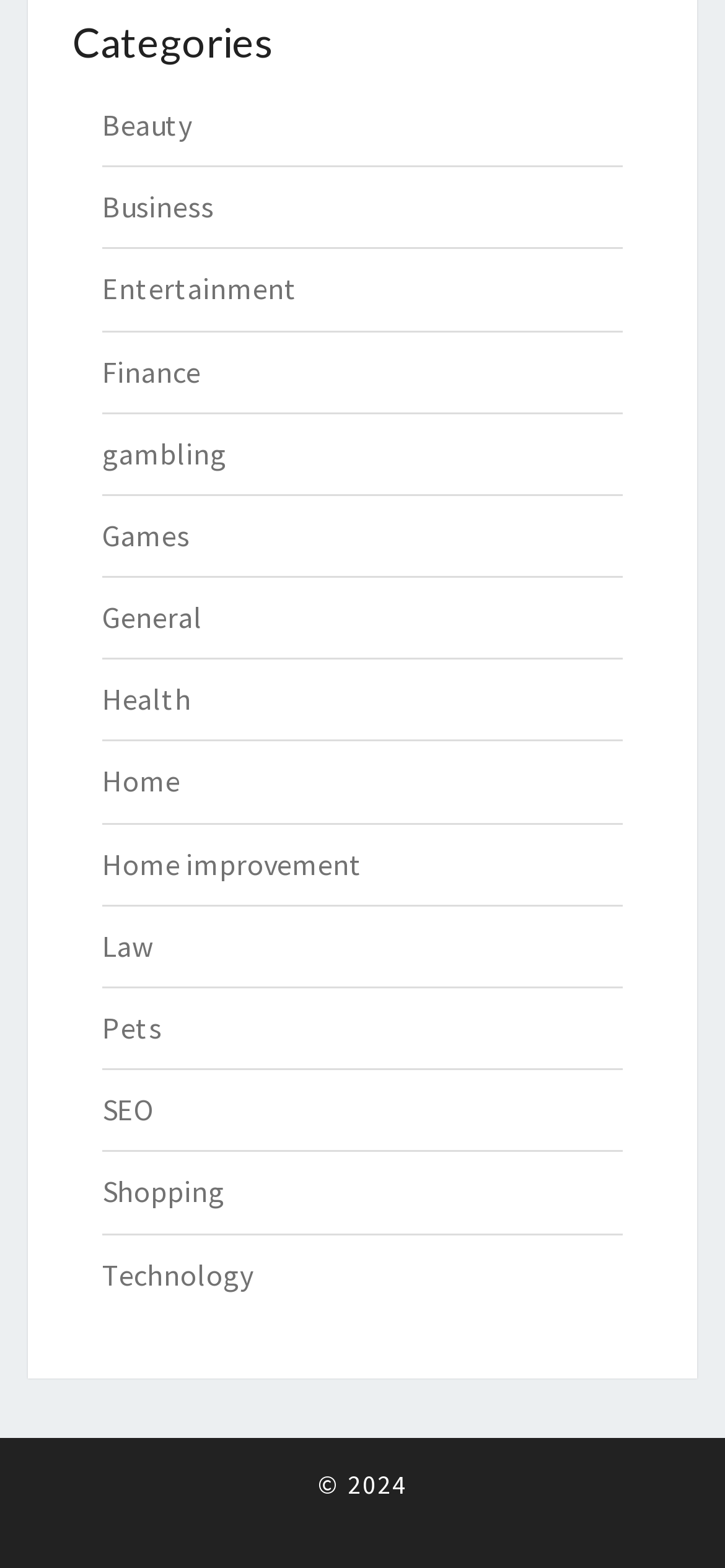Answer succinctly with a single word or phrase:
What is the copyright year mentioned?

2024